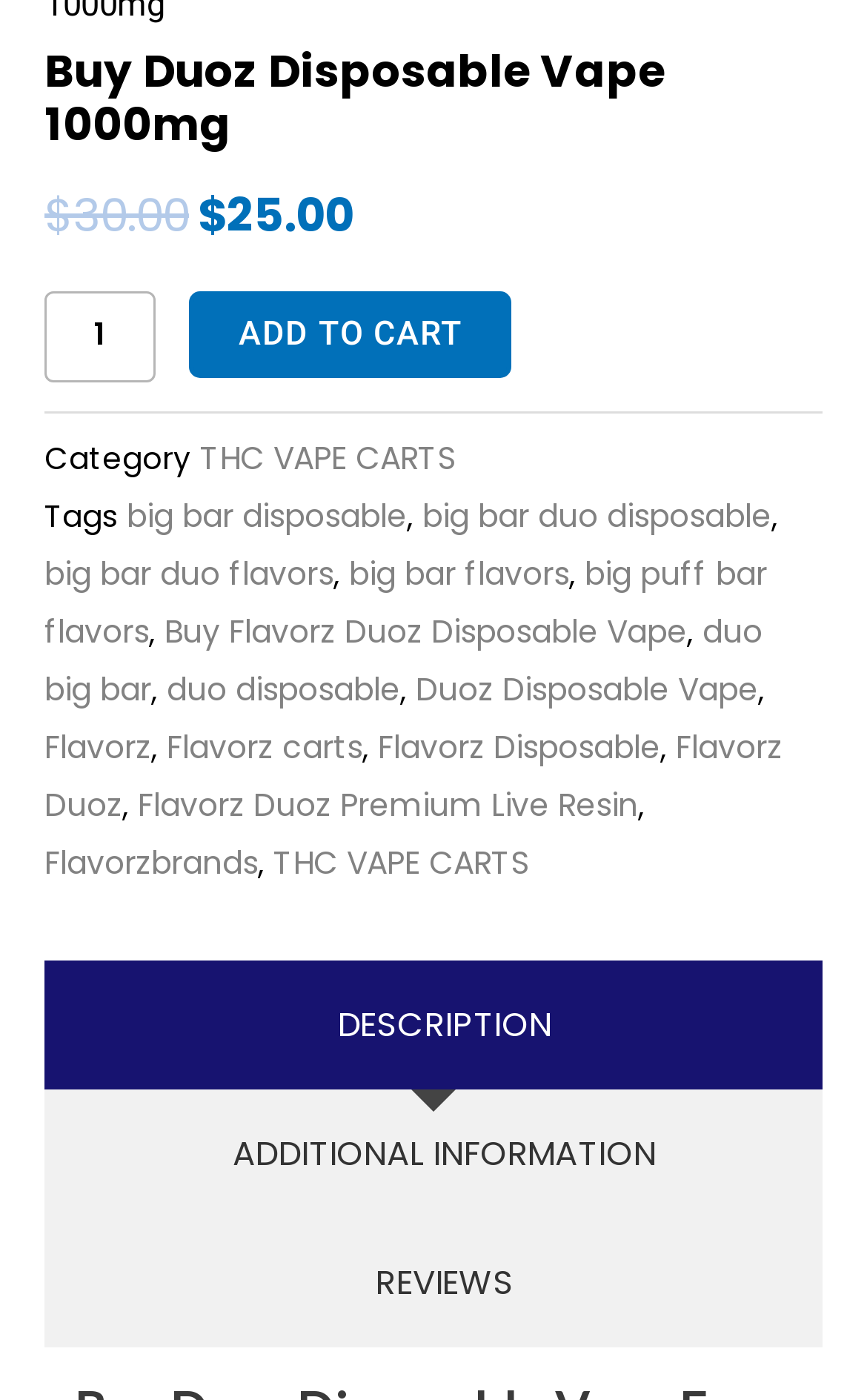Examine the screenshot and answer the question in as much detail as possible: What is the minimum quantity of the product that can be bought?

The minimum quantity of the product that can be bought can be found in the spinbutton element 'Product quantity' which is located at [0.051, 0.208, 0.179, 0.272]. The valuemin attribute of this element is set to 1, indicating that the minimum quantity is 1.